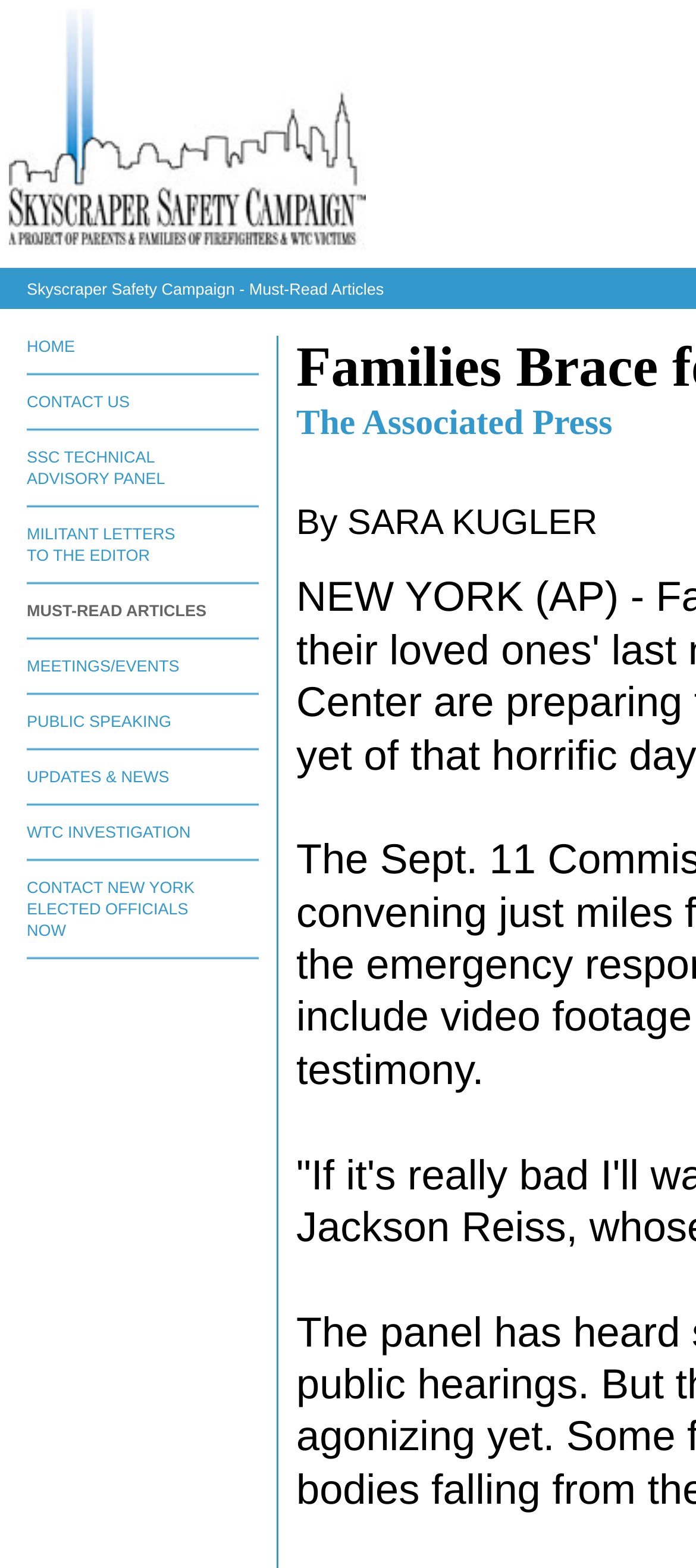What is the first link on the webpage?
Using the visual information, answer the question in a single word or phrase.

HOME